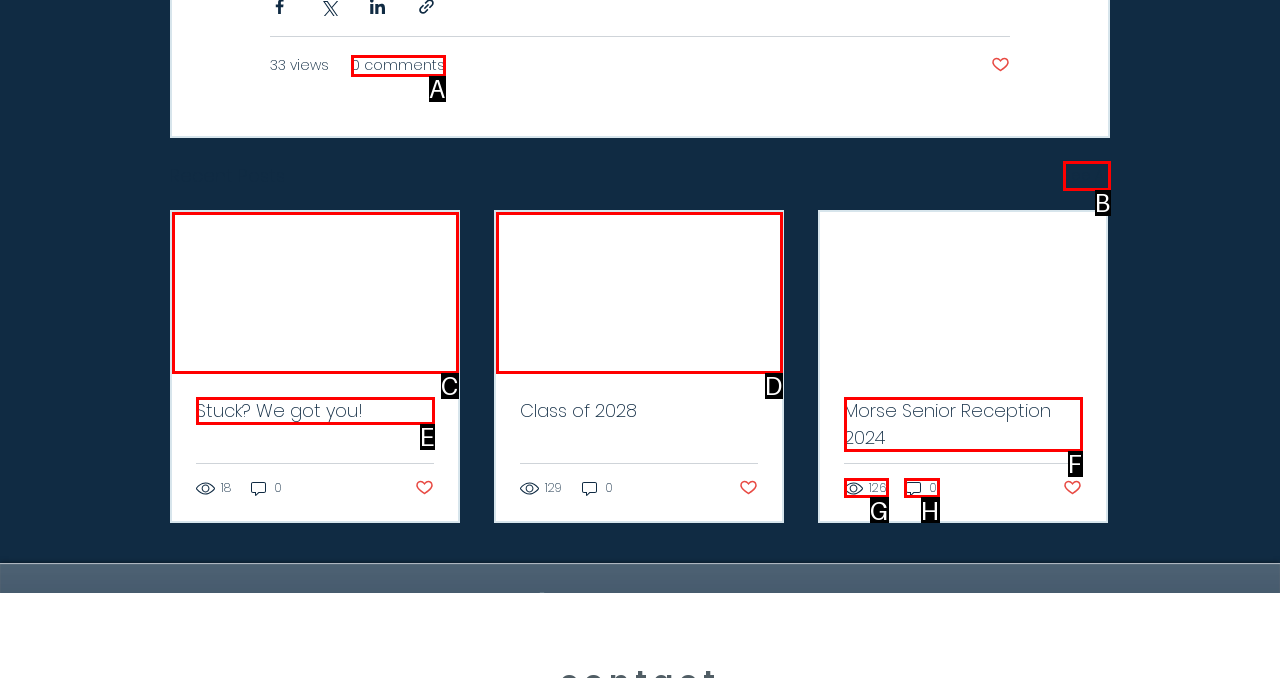Choose the option that aligns with the description: 0 comments
Respond with the letter of the chosen option directly.

A